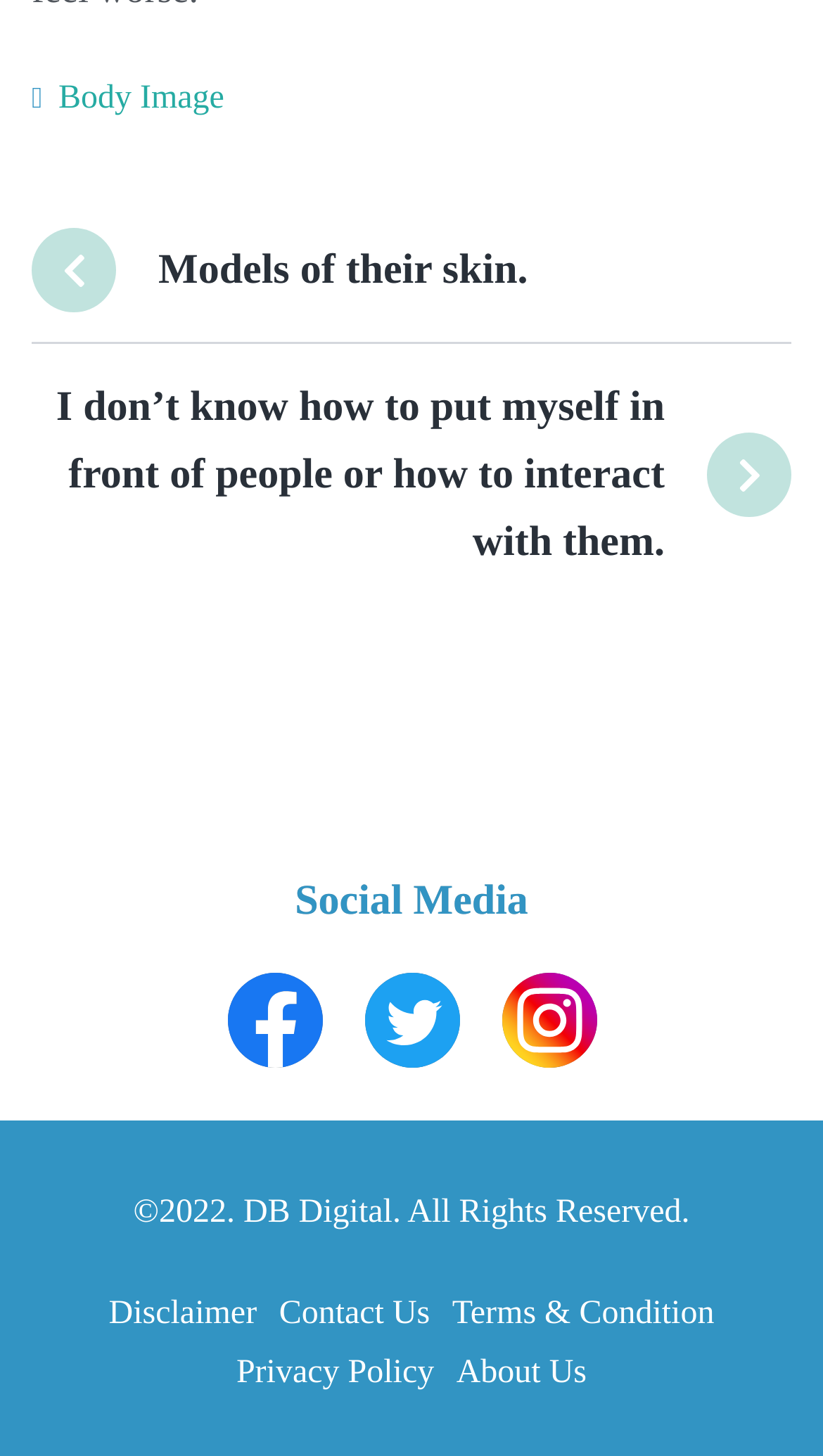What is the copyright year mentioned in the footer?
Based on the image, answer the question in a detailed manner.

I looked at the footer section and found a StaticText element with the text '©2022. DB Digital. All Rights Reserved.', which indicates that the copyright year is 2022.